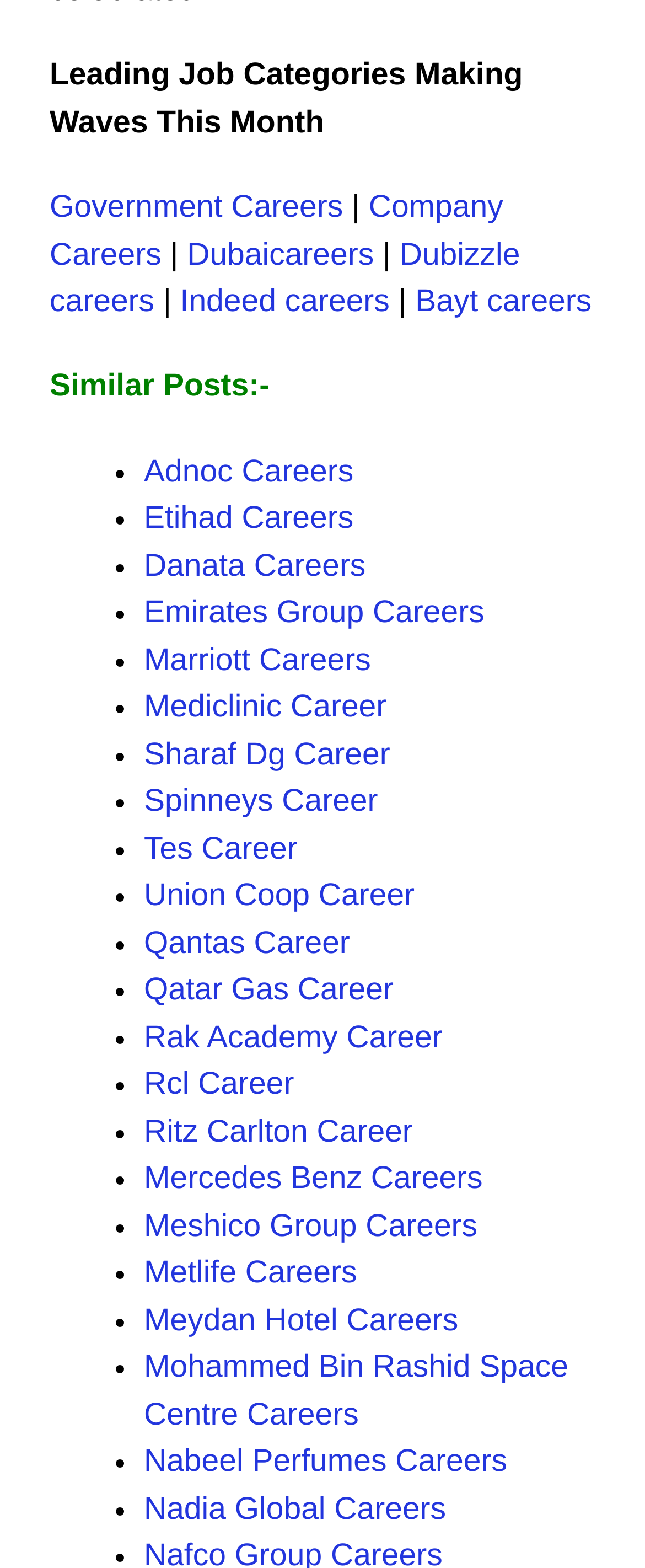Give a one-word or one-phrase response to the question:
What is the main topic of this webpage?

Job Categories